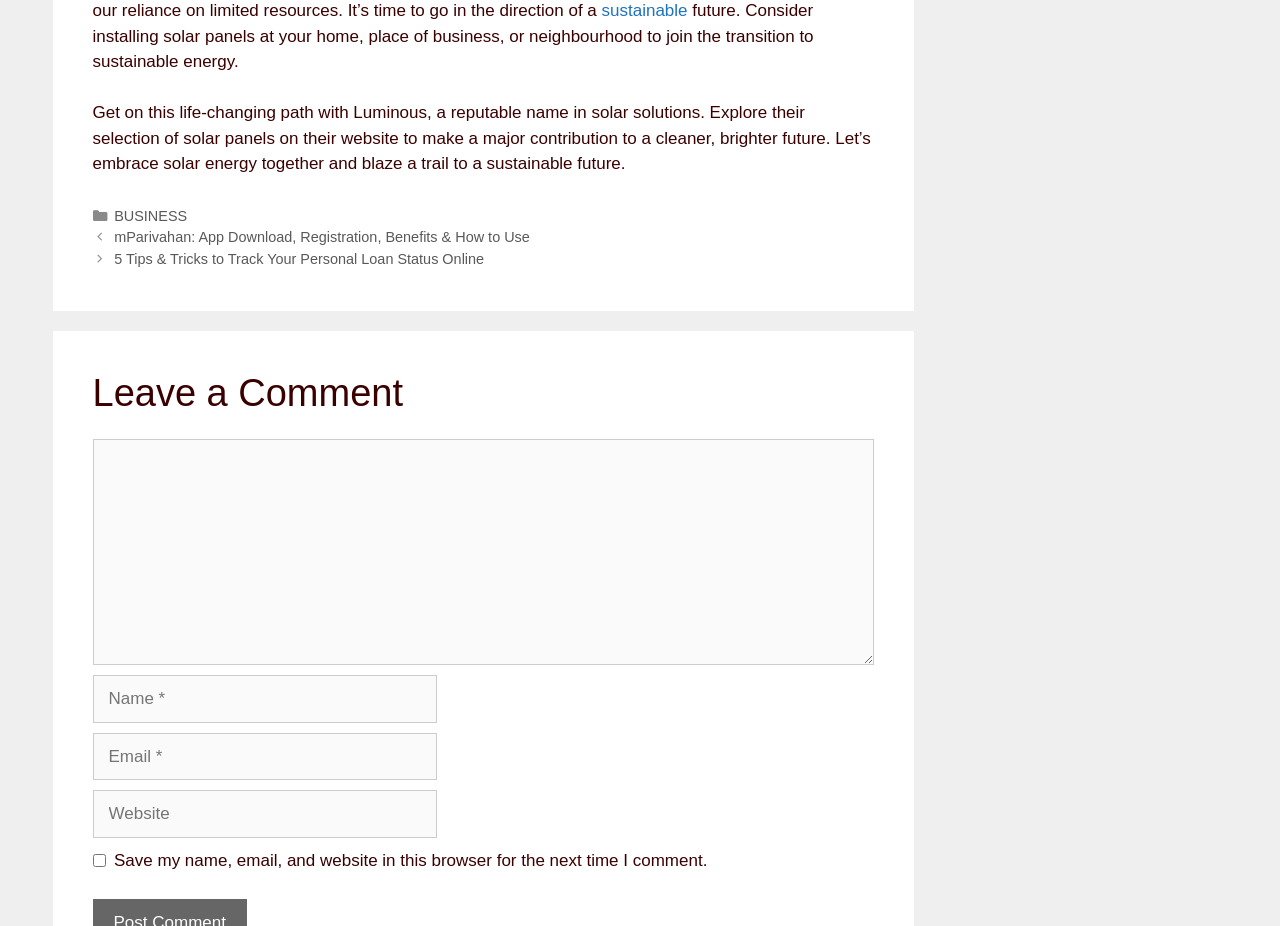What can be installed at home or business?
We need a detailed and meticulous answer to the question.

According to the webpage, solar panels can be installed at home, place of business, or neighborhood to contribute to a cleaner and brighter future.